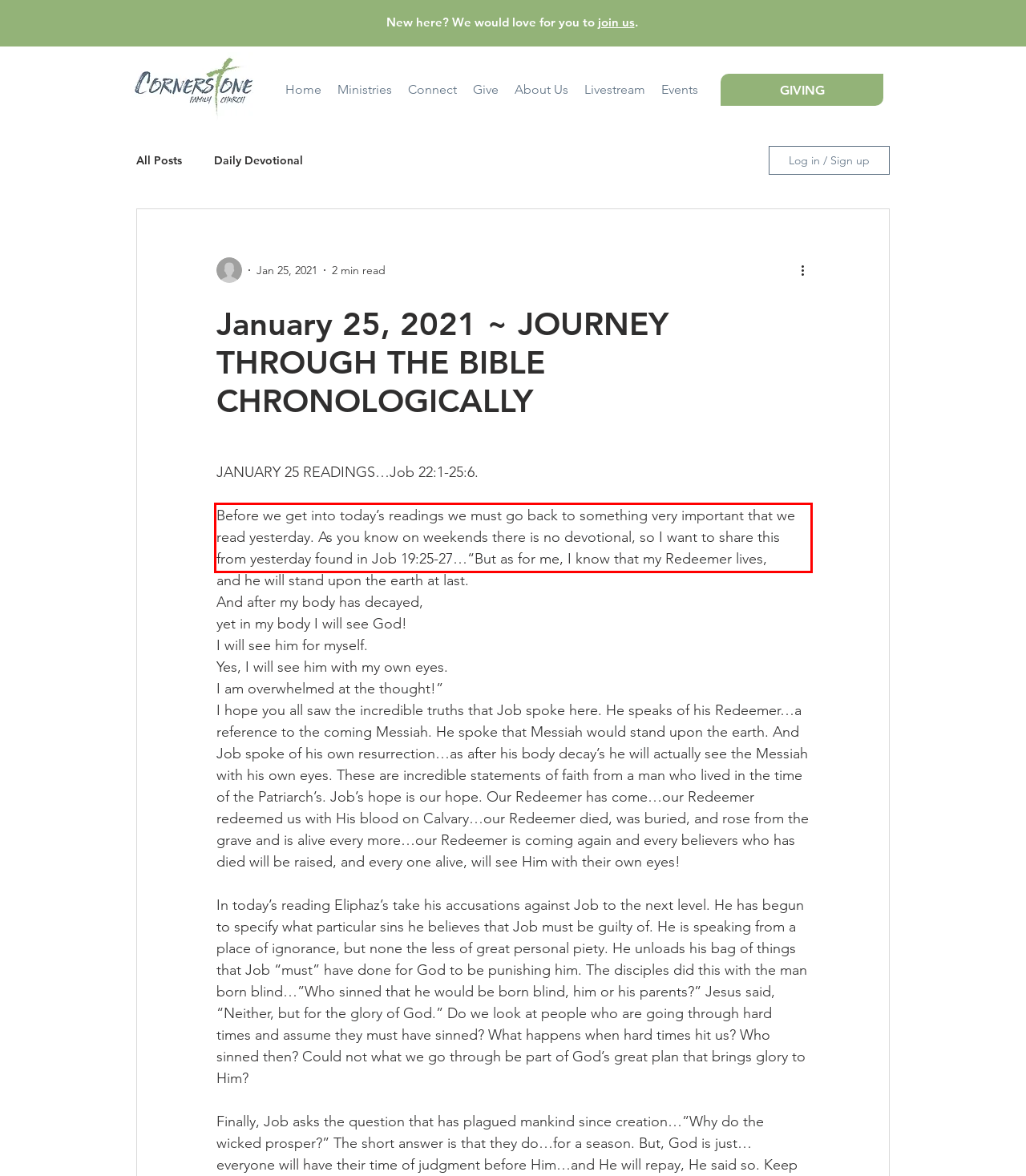You are provided with a screenshot of a webpage containing a red bounding box. Please extract the text enclosed by this red bounding box.

Before we get into today’s readings we must go back to something very important that we read yesterday. As you know on weekends there is no devotional, so I want to share this from yesterday found in Job 19:25-27…“But as for me, I know that my Redeemer lives,